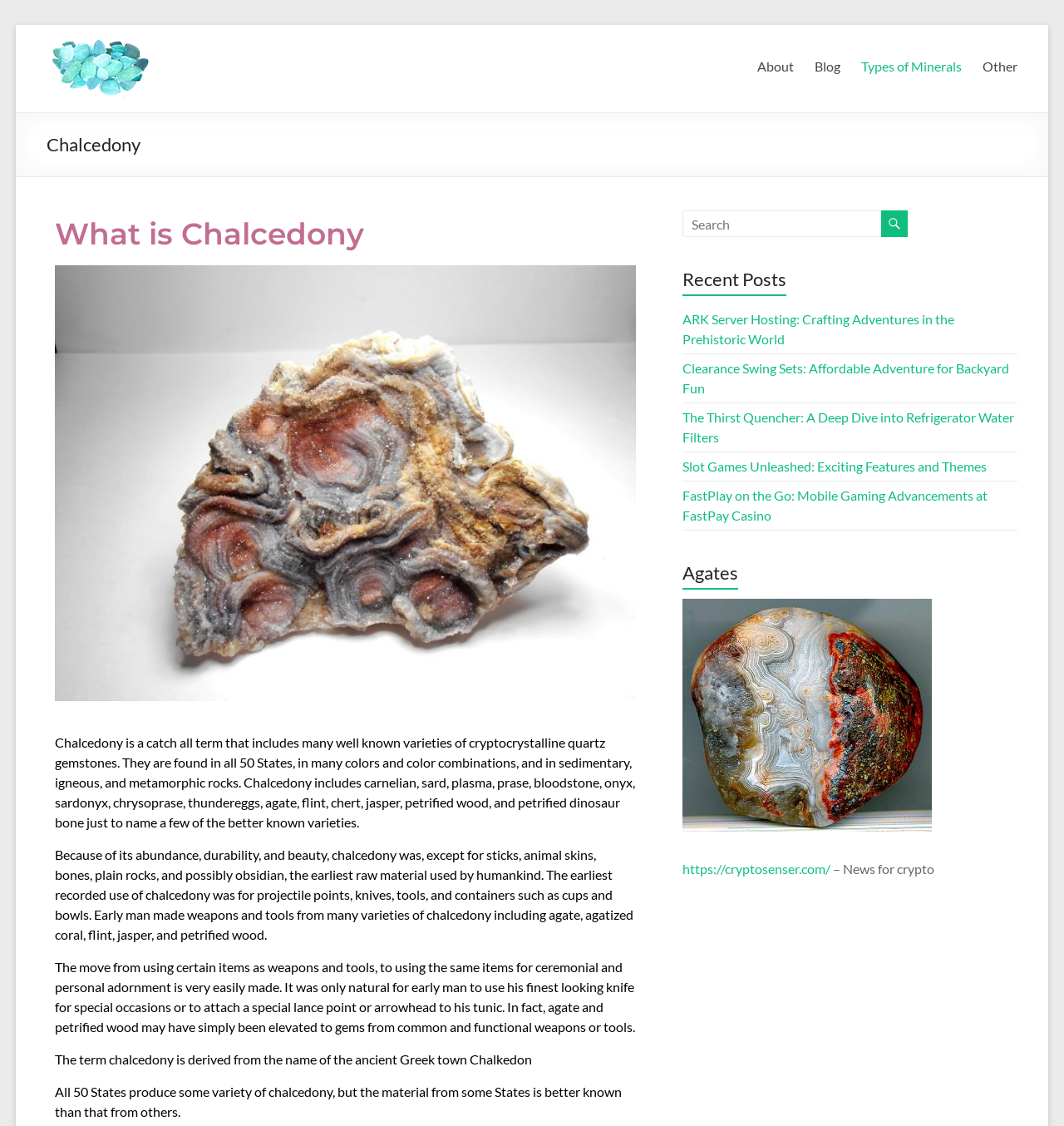Please identify the coordinates of the bounding box for the clickable region that will accomplish this instruction: "Contact us".

None